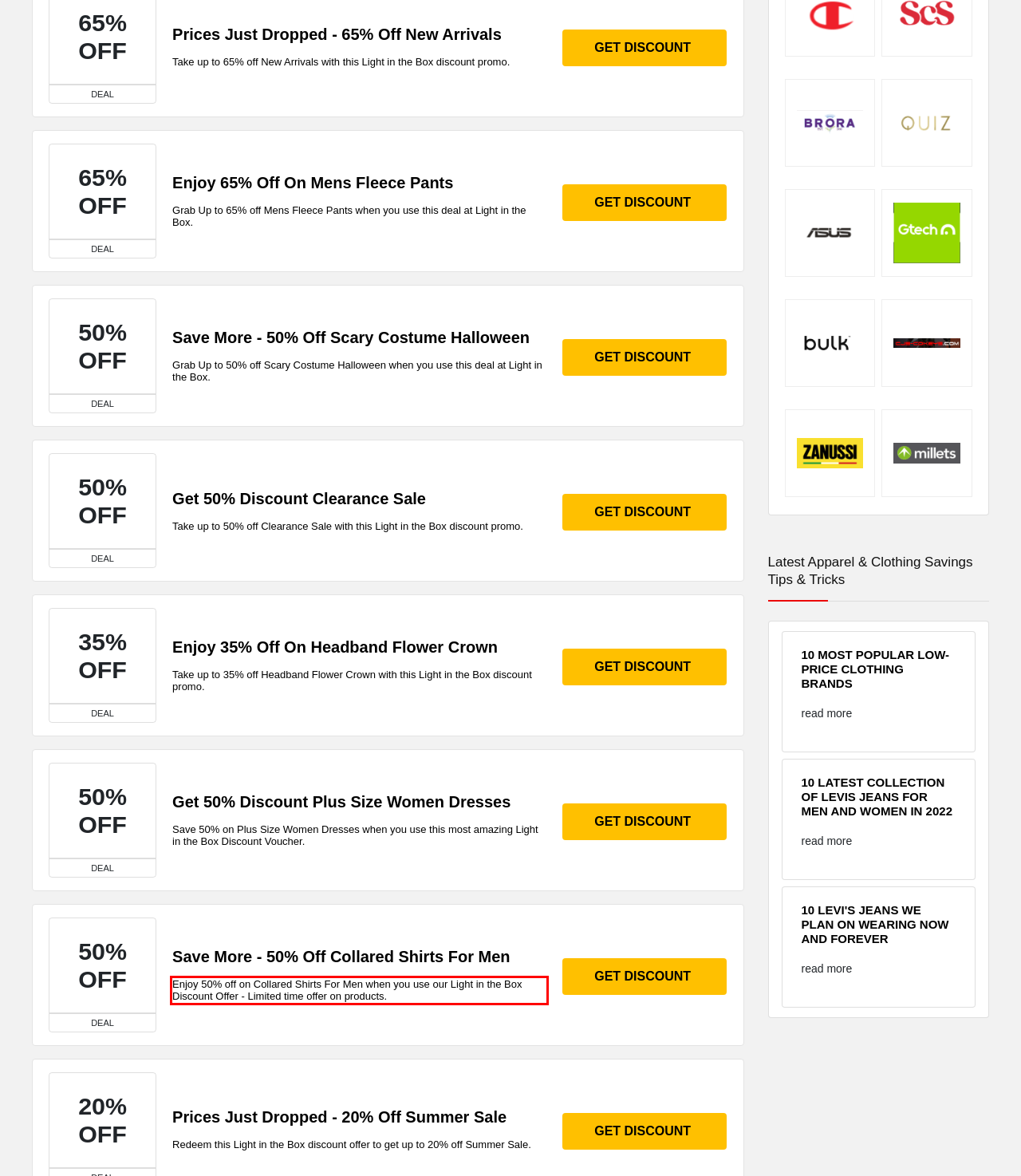With the provided screenshot of a webpage, locate the red bounding box and perform OCR to extract the text content inside it.

Enjoy 50% off on Collared Shirts For Men when you use our Light in the Box Discount Offer - Limited time offer on products.